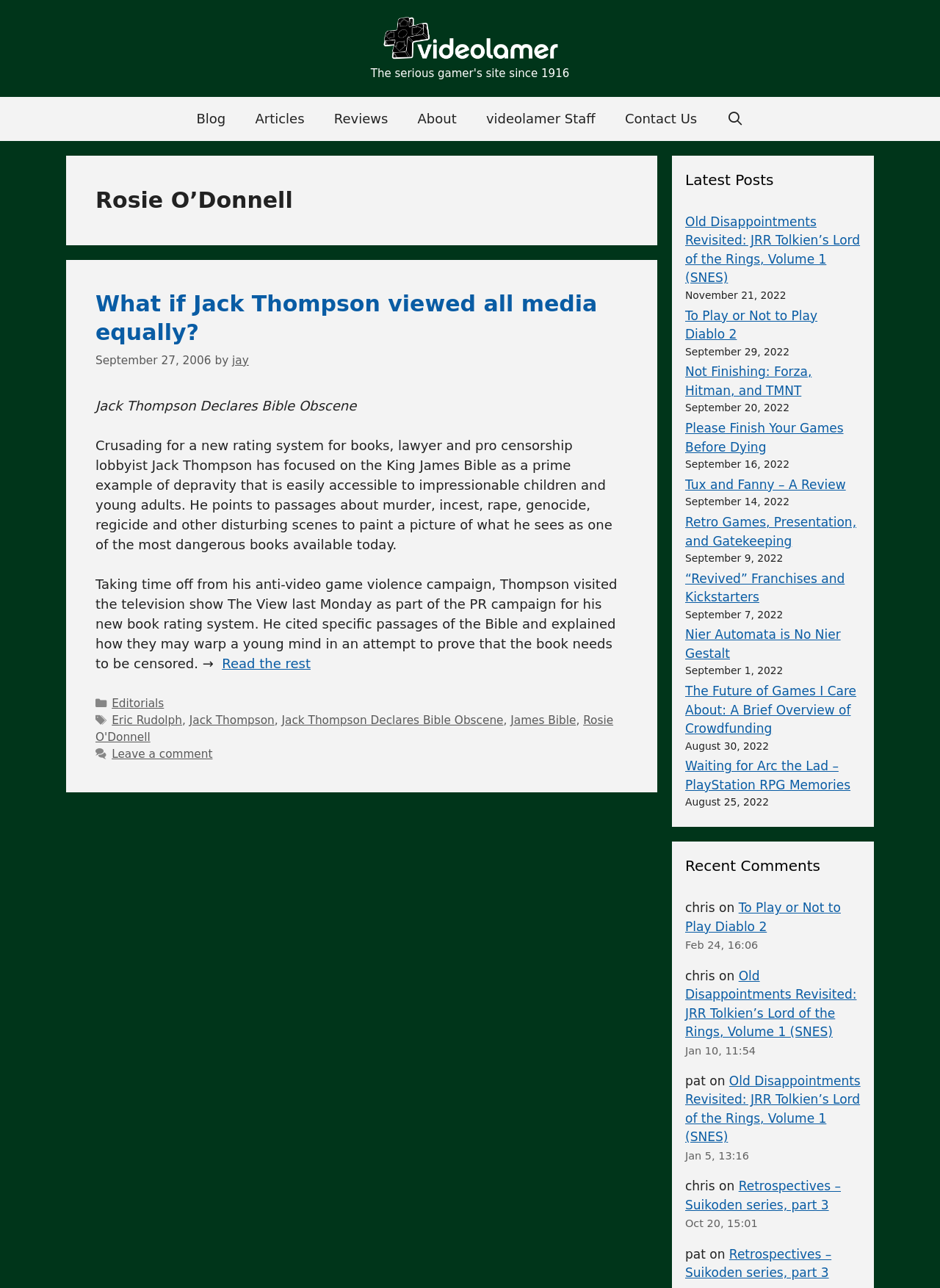Please identify the bounding box coordinates of the element's region that needs to be clicked to fulfill the following instruction: "Click the 'Blog' link". The bounding box coordinates should consist of four float numbers between 0 and 1, i.e., [left, top, right, bottom].

[0.193, 0.075, 0.256, 0.109]